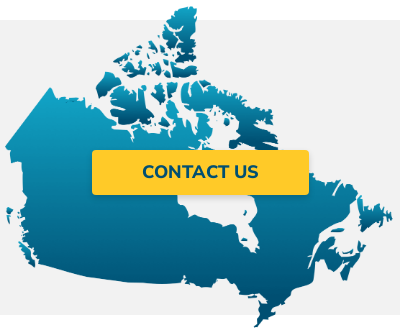Give a thorough and detailed caption for the image.

The image presents a stylized map of Canada, prominently featuring a vibrant blue gradient. Superimposed on the map is a bright yellow button that reads "CONTACT US," emphasizing an approachable invitation for engagement. This visual representation aligns with the theme of national outreach, showcasing the organization's commitment to connecting with clients across the country. The overall design effectively combines geographical representation with a clear call to action, signifying the availability of legal support from a network of experienced professionals.